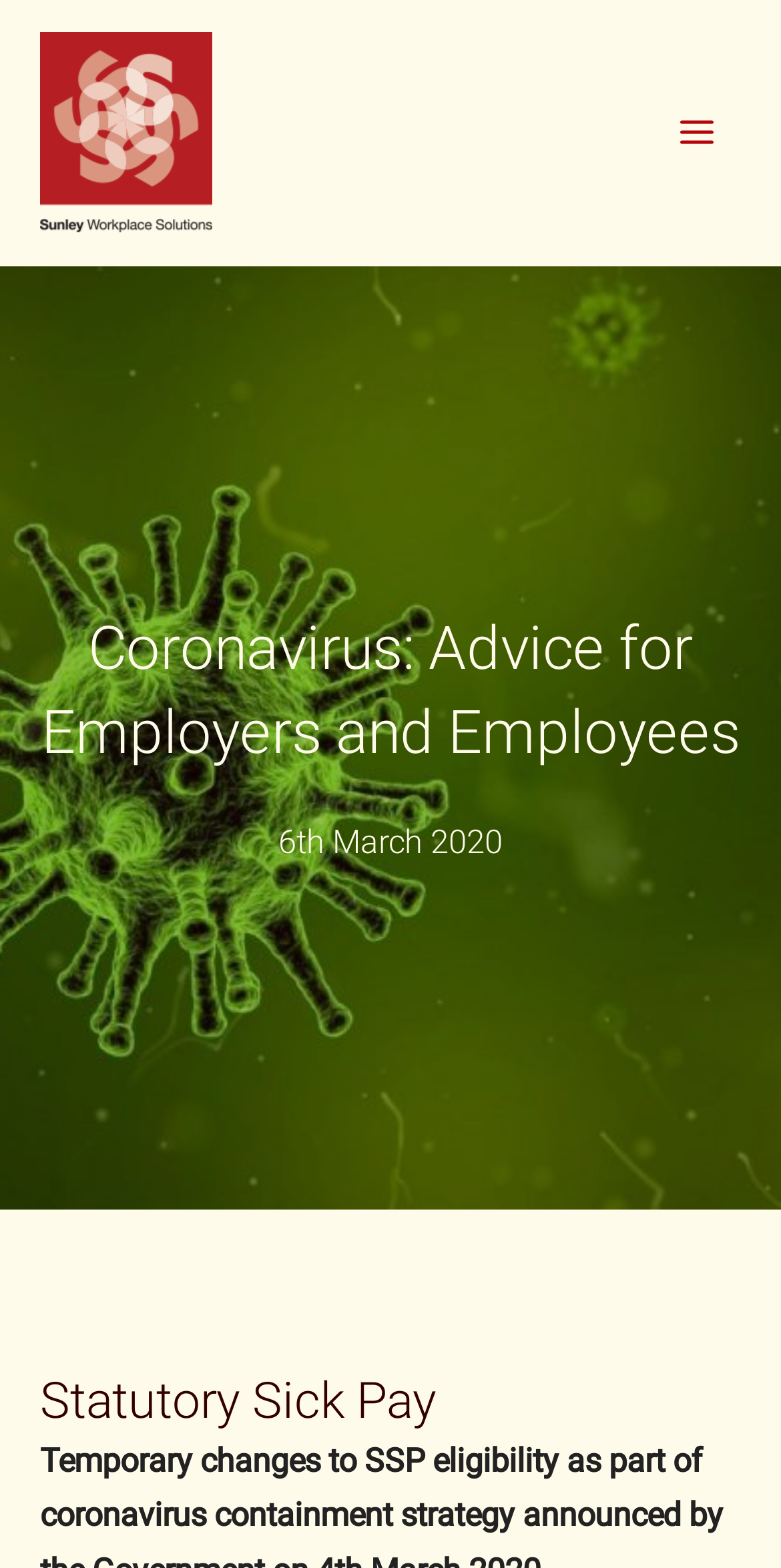Identify the bounding box for the UI element described as: "alt="Sunley Workplace Solutions"". The coordinates should be four float numbers between 0 and 1, i.e., [left, top, right, bottom].

[0.051, 0.071, 0.272, 0.095]